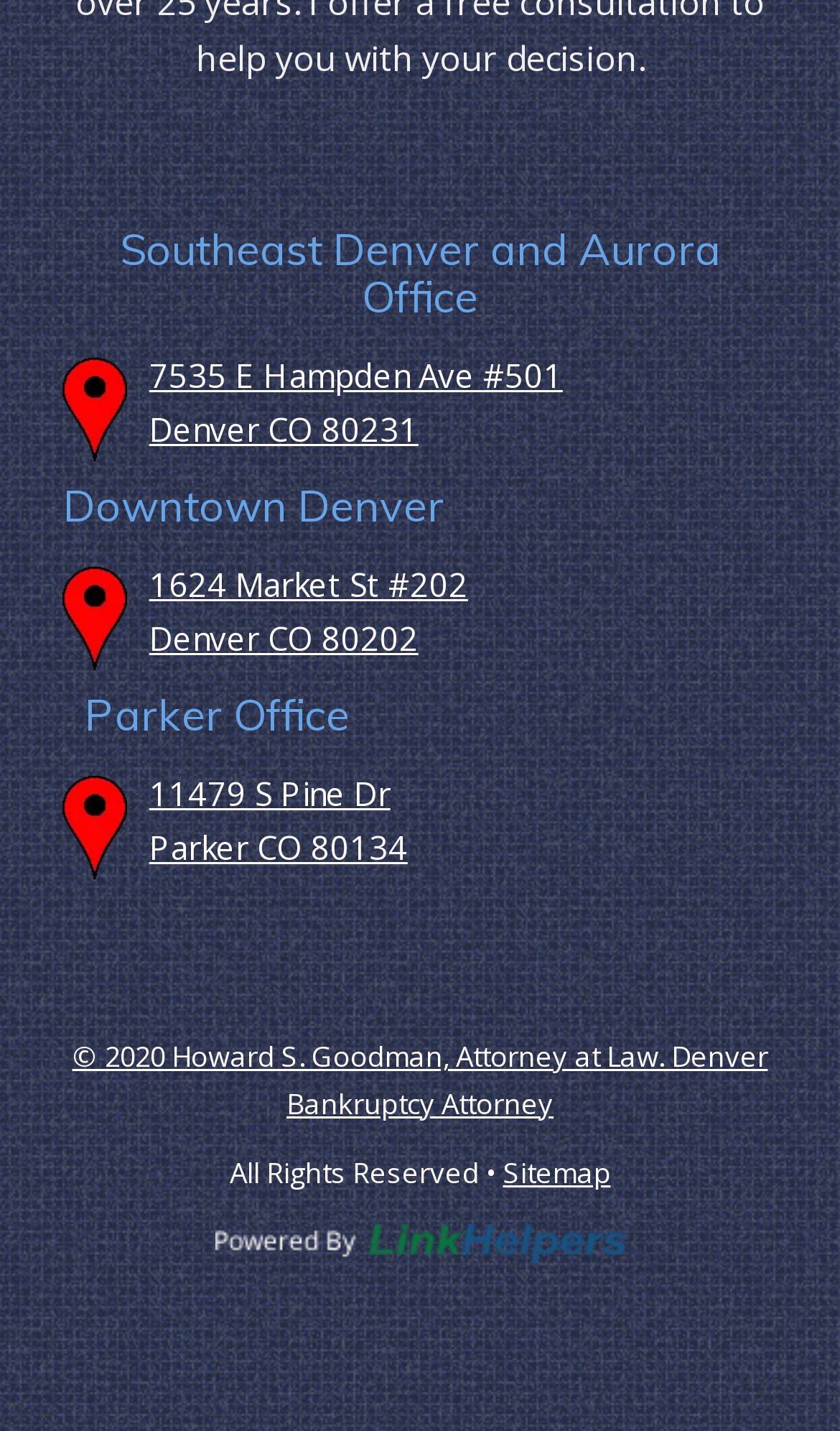What is the copyright year of the webpage?
Can you offer a detailed and complete answer to this question?

I found a link element '© 2020 Howard S. Goodman, Attorney at Law. Denver Bankruptcy Attorney' at the bottom of the webpage, which indicates the copyright year.